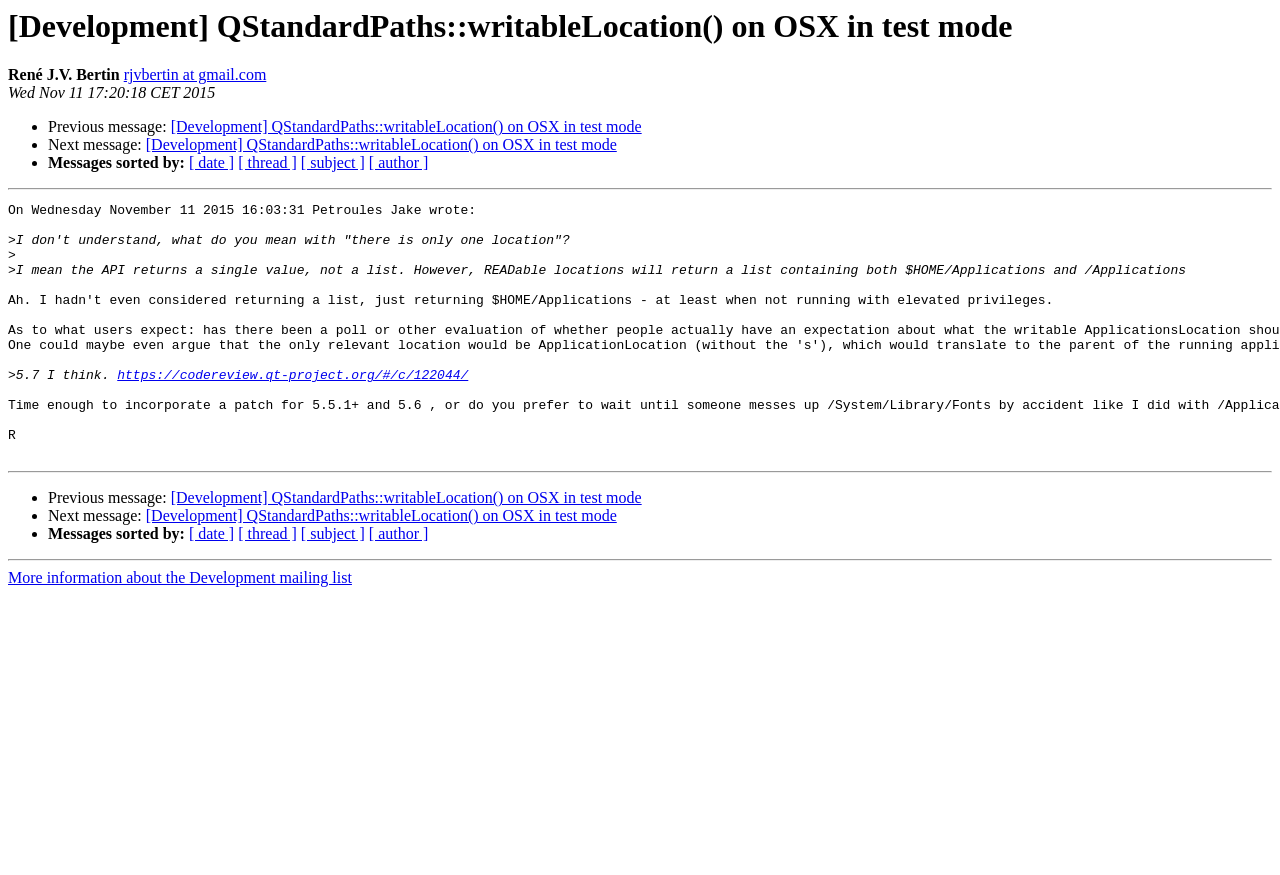Find the bounding box coordinates of the clickable area required to complete the following action: "View next message".

[0.114, 0.156, 0.482, 0.175]